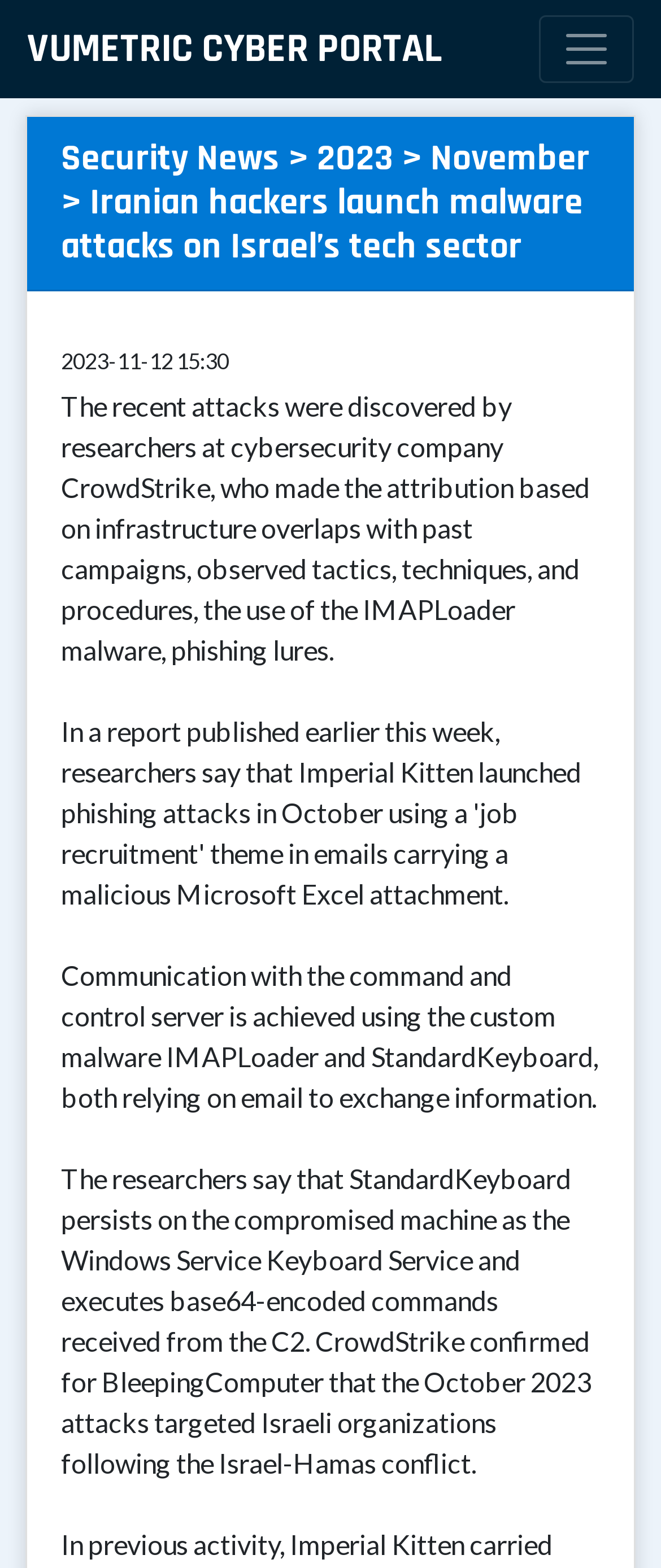Identify and provide the main heading of the webpage.

Security News > 2023 > November > Iranian hackers launch malware attacks on Israel’s tech sector